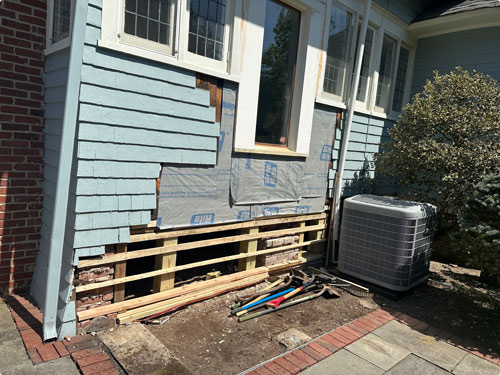Please reply to the following question using a single word or phrase: 
What is positioned next to the shrubbery?

An air conditioning unit